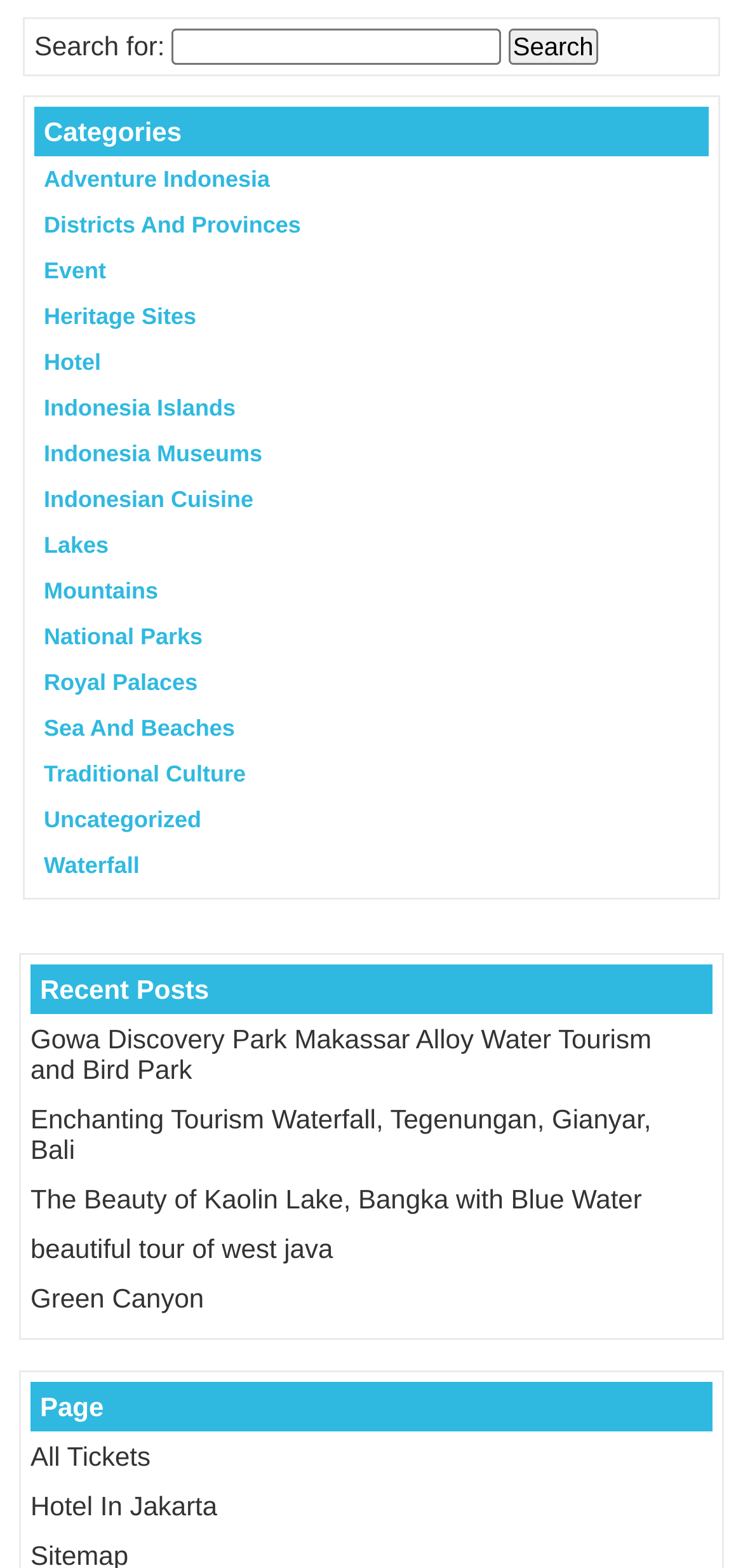Is there a search function?
Using the image, provide a detailed and thorough answer to the question.

I found a search box with a 'Search' button, which indicates that there is a search function on this webpage.